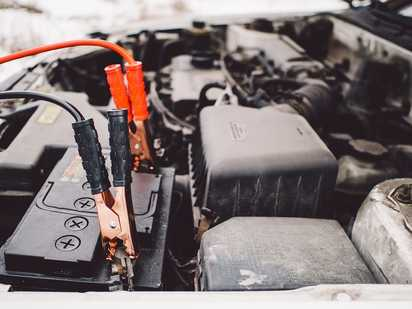Offer a detailed caption for the image presented.

The image depicts a close-up view of a car engine with jumper cables connected to a battery. The focus is on the battery, which showcases copper clamps of the jumper cables—one red and one black—secured onto the terminals. This is indicative of a battery jump-starting process, emphasizing the importance of roadside assistance during unexpected vehicle issues. The backdrop features various engine components, highlighting the mechanical complexity often encountered when dealing with car troubles. This visual representation aligns with the subject of professional jump-start services in Elizabeth, New Jersey, illustrating a practical solution for drivers facing battery failures.